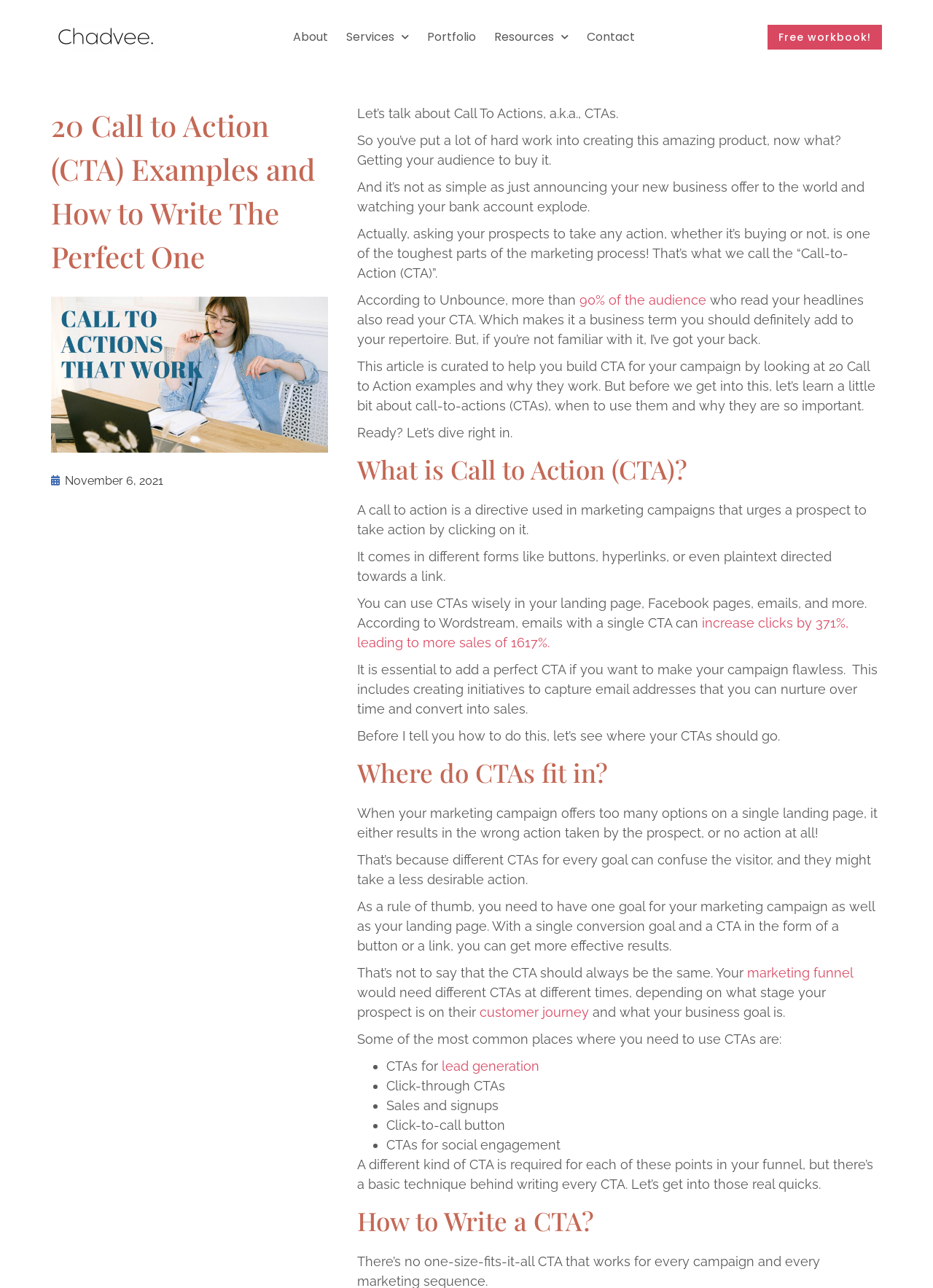Give a detailed account of the webpage's layout and content.

This webpage is about creating effective Call-to-Actions (CTAs) for marketing campaigns. At the top, there is a logo and a navigation menu with links to "About", "Services", "Portfolio", "Resources", and "Contact". On the right side, there is a call-to-action button "Free workbook!".

The main content of the webpage is divided into sections, each with a heading. The first section introduces the concept of CTAs, explaining what they are and their importance in marketing campaigns. The text is accompanied by an image related to CTAs.

The next section, "What is Call to Action (CTA)?", provides a detailed definition of CTAs and their various forms. It also mentions the benefits of using CTAs in marketing campaigns, citing statistics from Wordstream.

The following section, "Where do CTAs fit in?", discusses the importance of having a single goal for a marketing campaign and a CTA in the form of a button or link. It also explains that different CTAs are needed at different stages of the marketing funnel, depending on the prospect's customer journey and the business goal.

The webpage then lists some common places where CTAs are needed, including lead generation, click-through CTAs, sales and signups, click-to-call buttons, and CTAs for social engagement.

Finally, the last section, "How to Write a CTA?", promises to provide techniques for writing effective CTAs, but the content is not fully displayed in this screenshot.